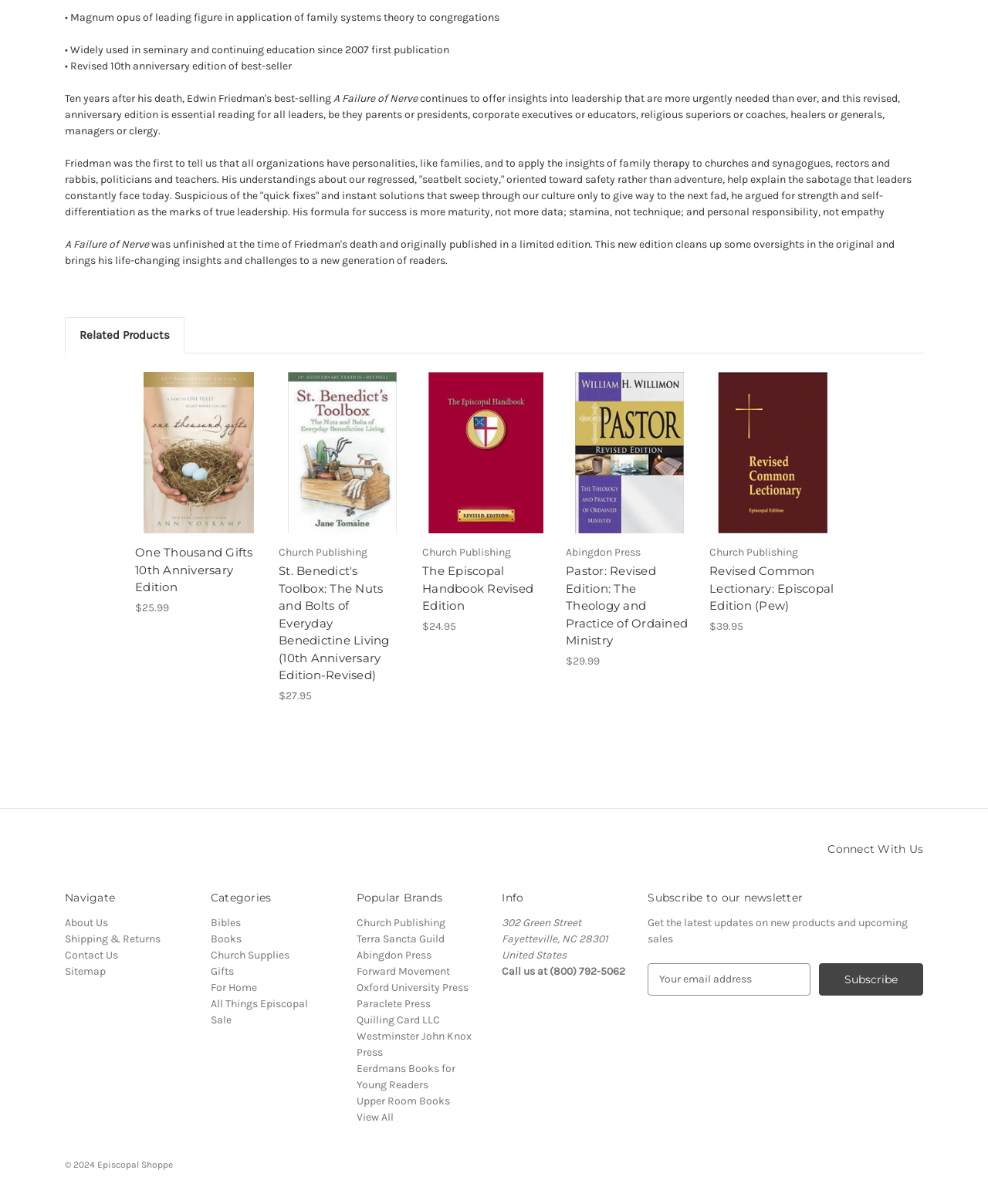Specify the bounding box coordinates (top-left x, top-left y, bottom-right x, bottom-right y) of the UI element in the screenshot that matches this description: Next

None